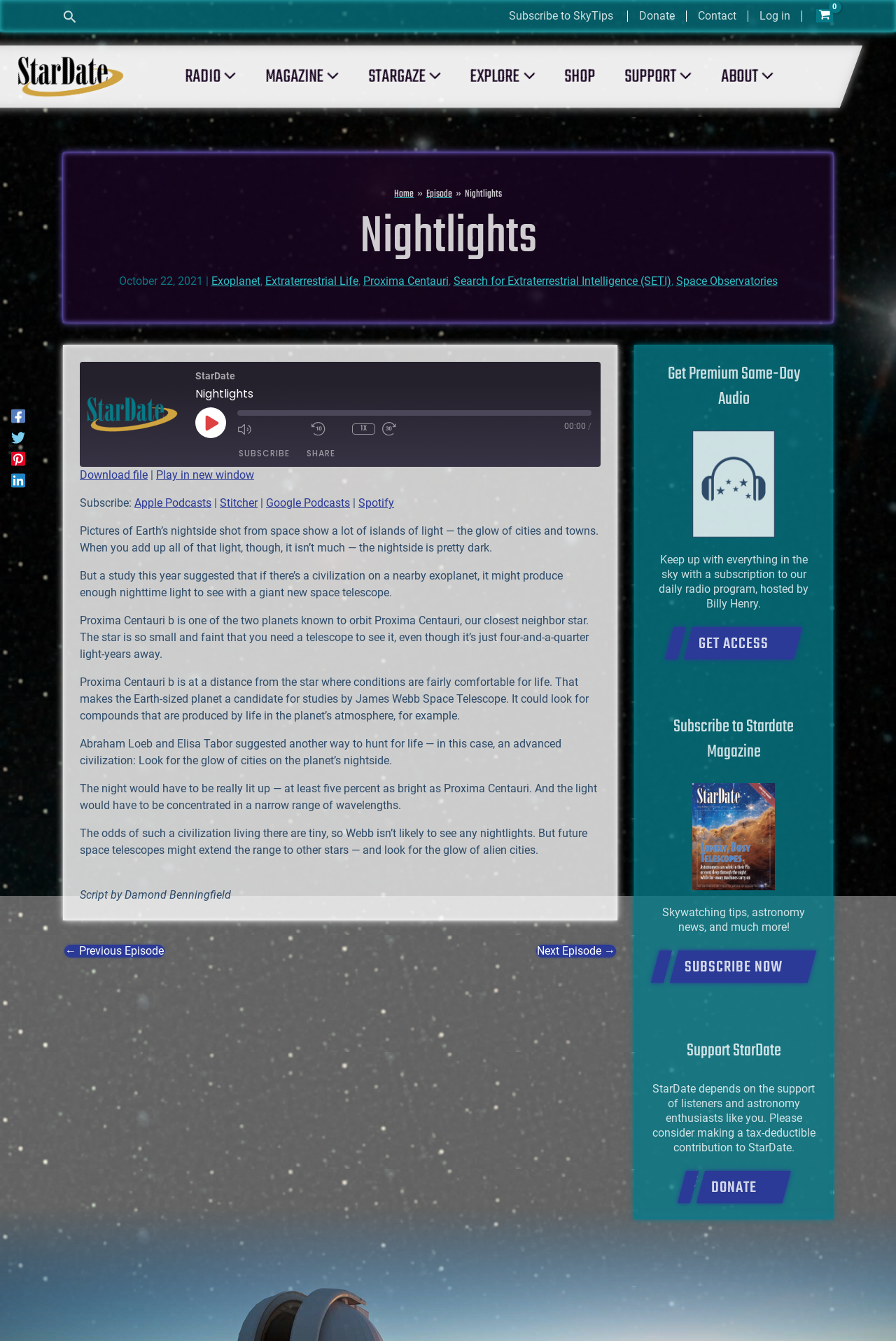From the element description Next Episode →, predict the bounding box coordinates of the UI element. The coordinates must be specified in the format (top-left x, top-left y, bottom-right x, bottom-right y) and should be within the 0 to 1 range.

[0.598, 0.705, 0.688, 0.714]